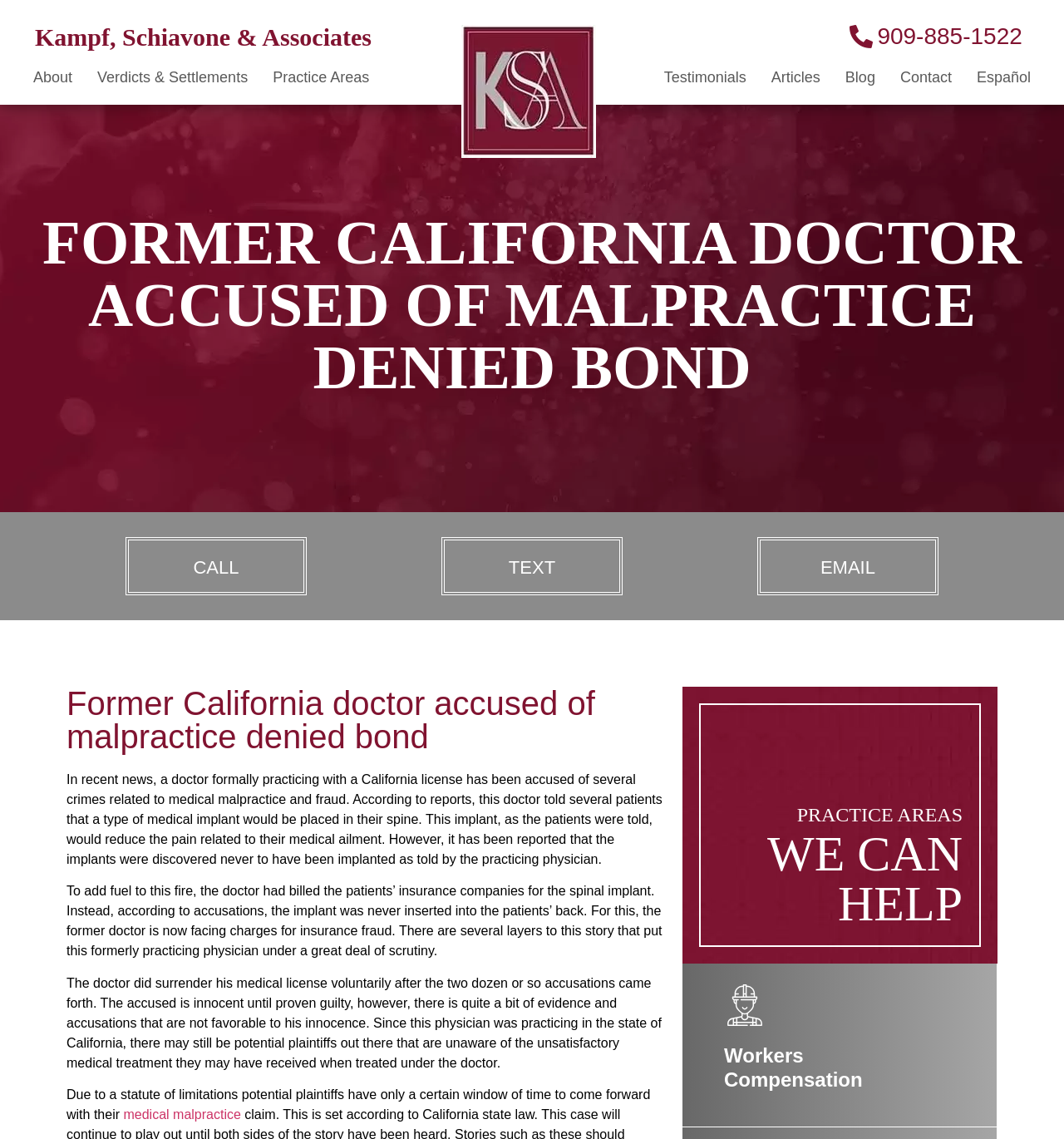Identify the bounding box of the UI element described as follows: "Verdicts & Settlements". Provide the coordinates as four float numbers in the range of 0 to 1 [left, top, right, bottom].

[0.08, 0.051, 0.245, 0.085]